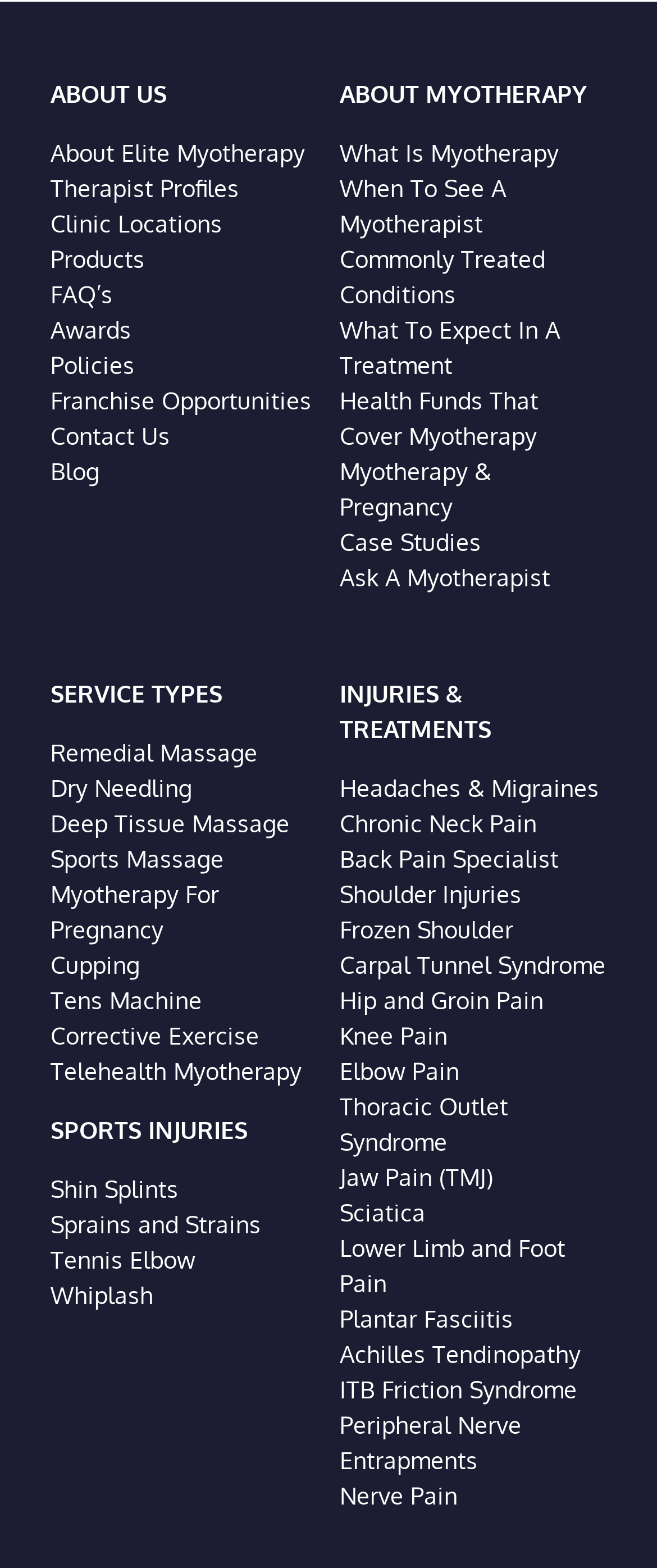Using the description: "Carpal Tunnel Syndrome", determine the UI element's bounding box coordinates. Ensure the coordinates are in the format of four float numbers between 0 and 1, i.e., [left, top, right, bottom].

[0.517, 0.606, 0.922, 0.624]